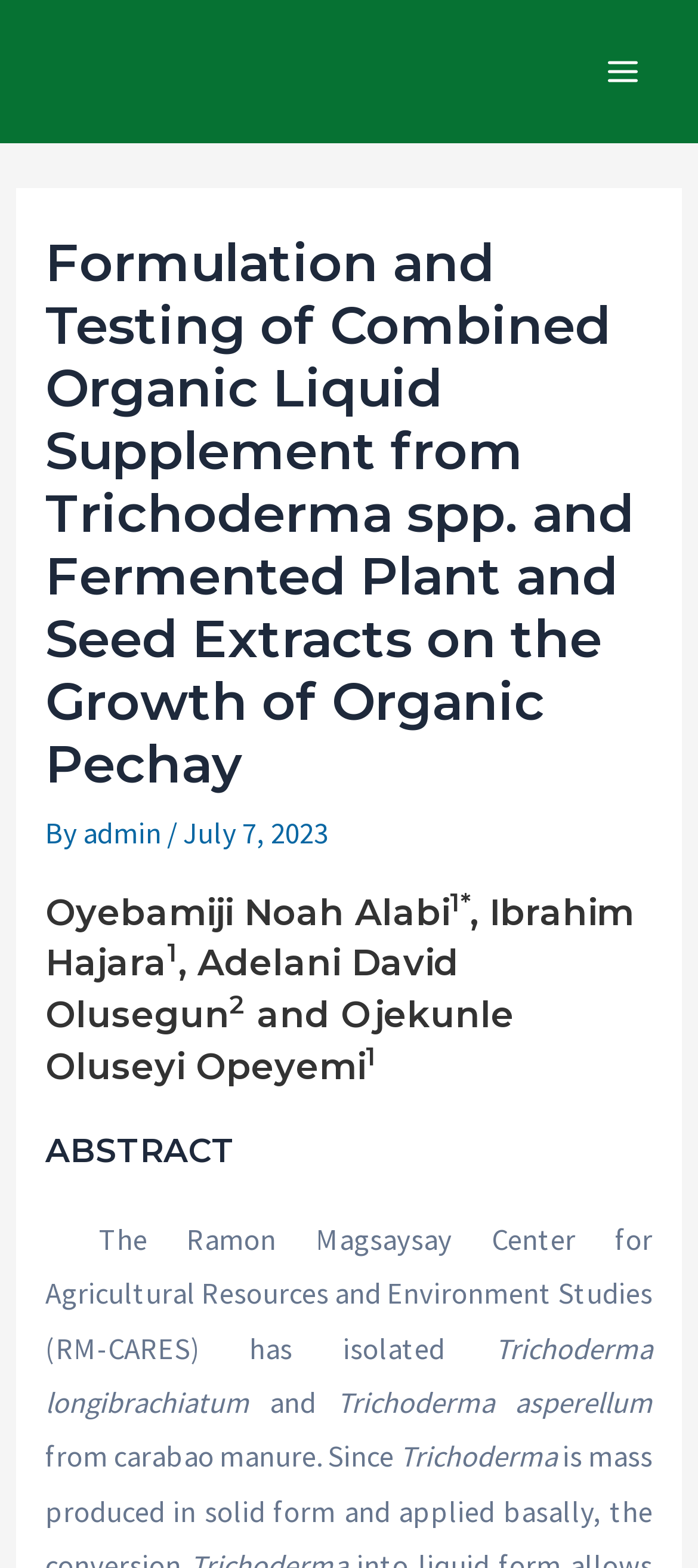Please find the bounding box coordinates (top-left x, top-left y, bottom-right x, bottom-right y) in the screenshot for the UI element described as follows: Main Menu

[0.834, 0.02, 0.949, 0.071]